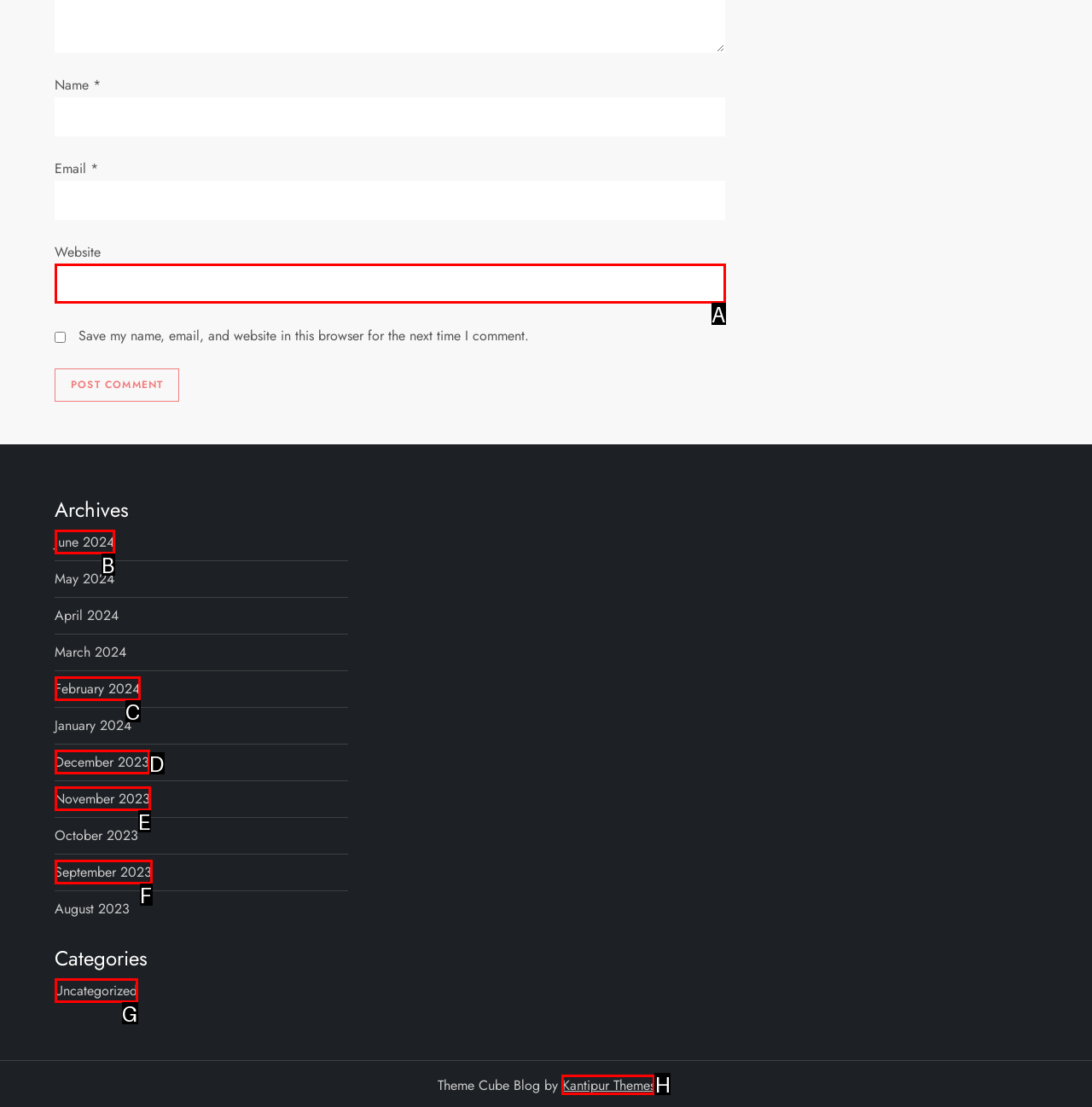Identify the letter of the UI element that corresponds to: Uncategorized
Respond with the letter of the option directly.

G